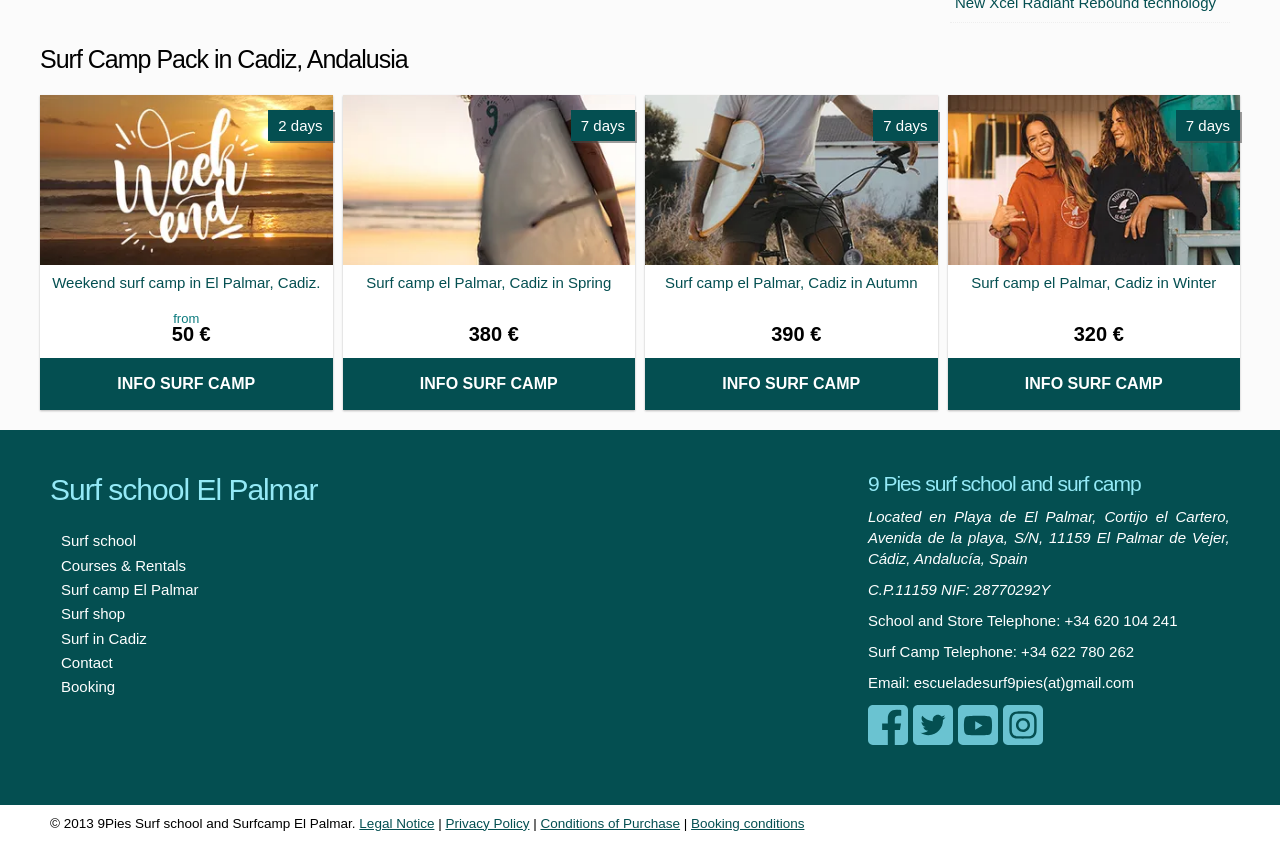Can you find the bounding box coordinates of the area I should click to execute the following instruction: "View surf school information"?

[0.04, 0.627, 0.321, 0.656]